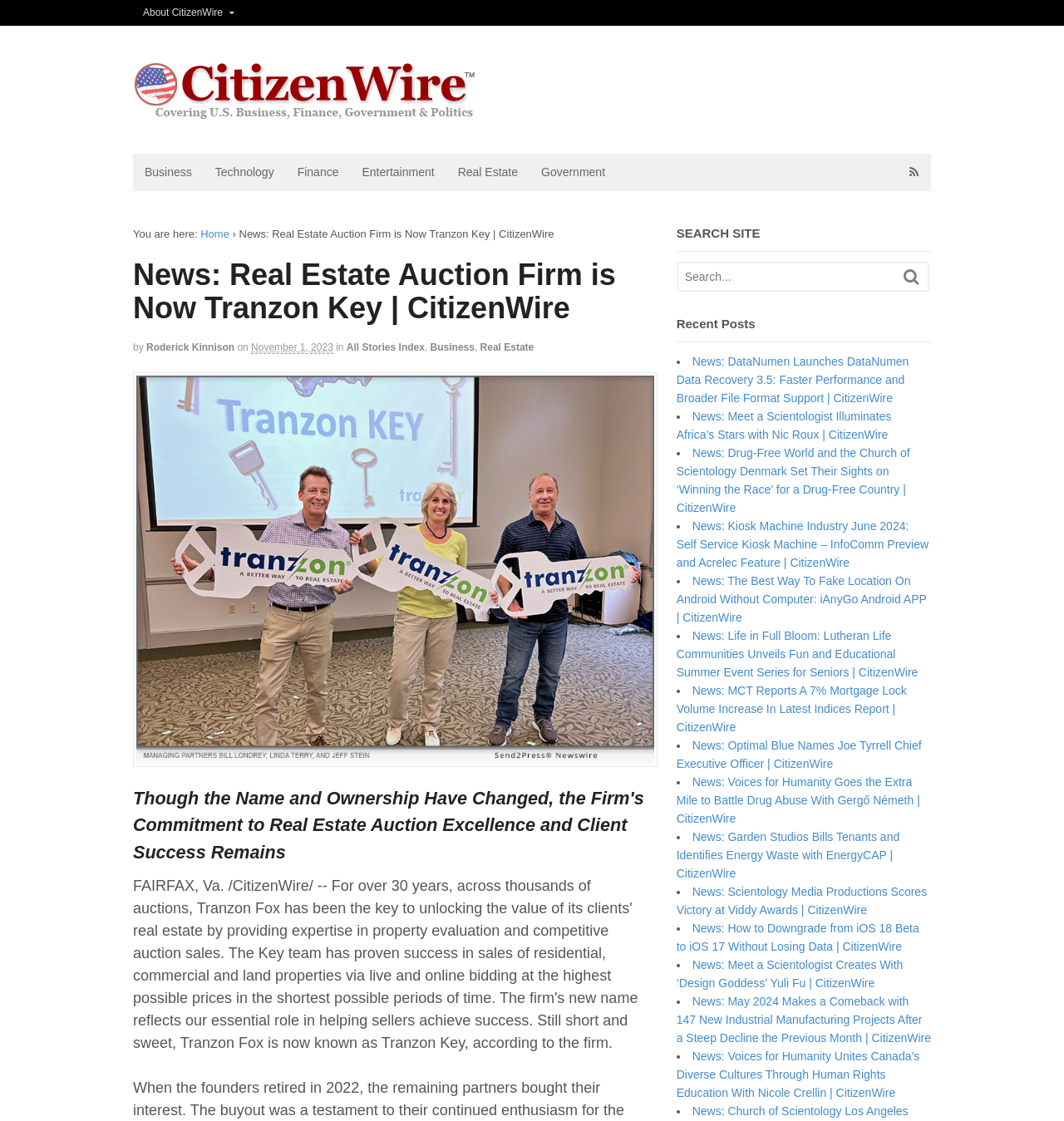Identify the bounding box for the described UI element: "Finance".

[0.268, 0.137, 0.329, 0.17]